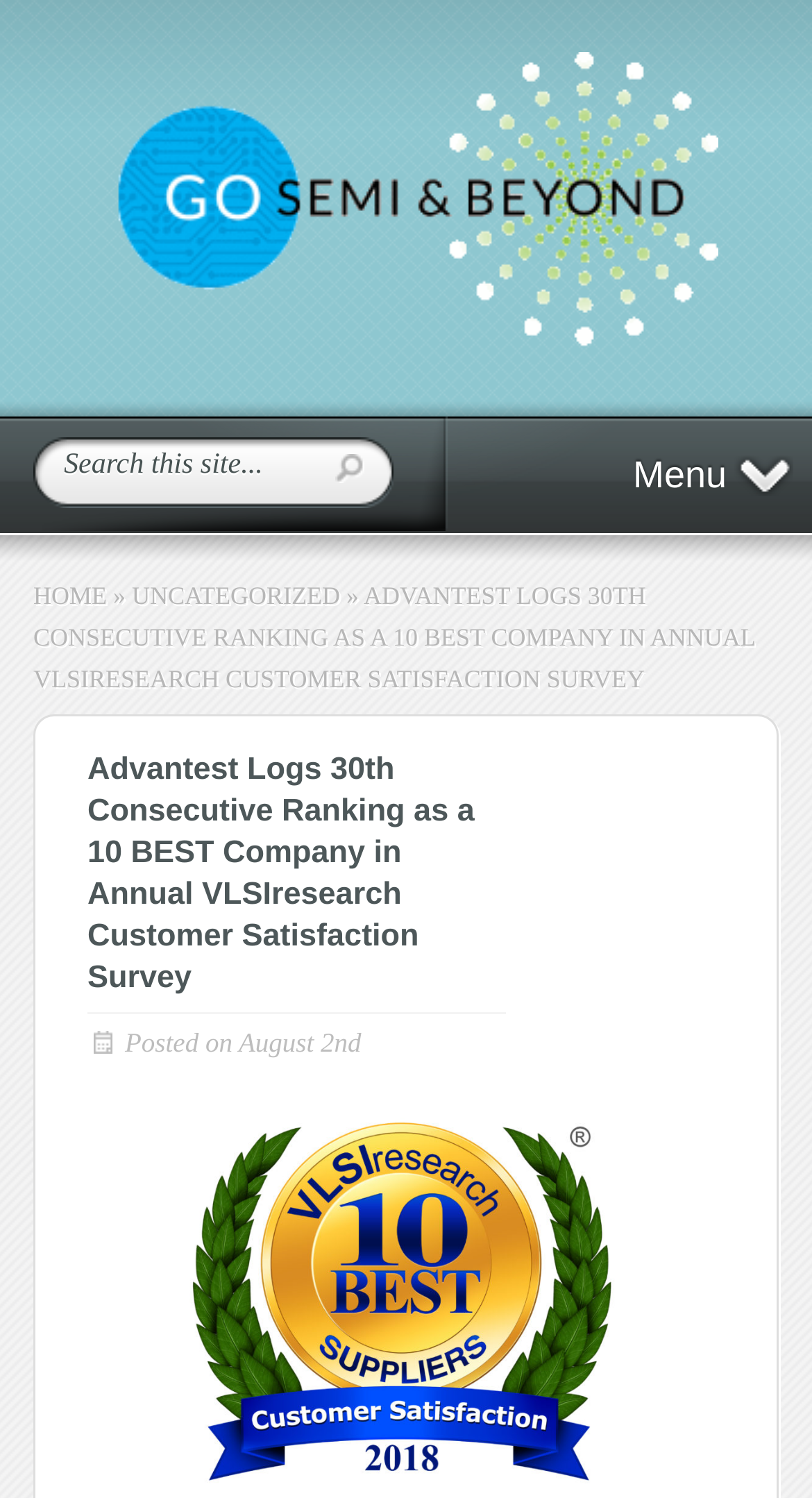Provide a comprehensive description of the webpage.

The webpage appears to be a news article or press release page. At the top, there is a logo or icon with the text "Go Semi and Beyond" next to it, which is also a clickable link. Below this, there is a menu link on the right side of the page.

On the left side of the page, there is a search bar with a placeholder text "Search this site..." and a submit button next to it. Below the search bar, there are navigation links, including "HOME" and "UNCATEGORIZED", separated by a "»" symbol.

The main content of the page is a news article with a heading that matches the title of the page, "Advantest Logs 30th Consecutive Ranking as a 10 BEST Company in Annual VLSIresearch Customer Satisfaction Survey". The article is dated "August 2nd" and has a brief summary or introduction.